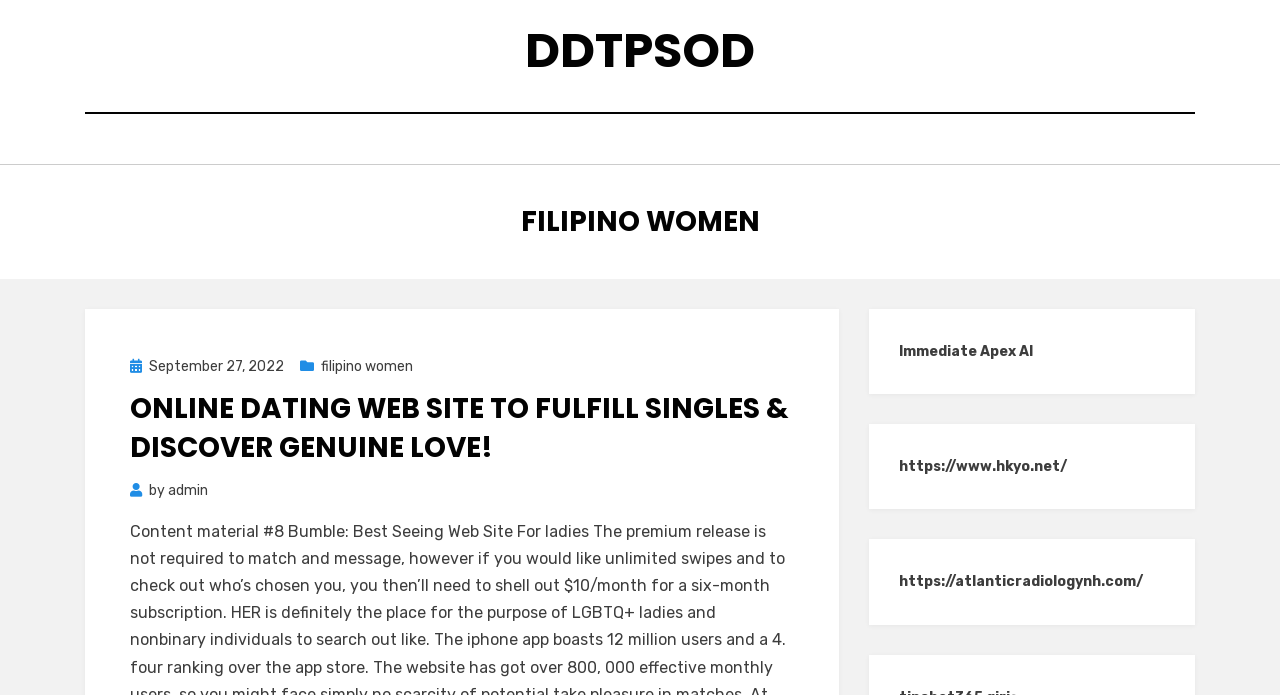Can you find the bounding box coordinates for the element to click on to achieve the instruction: "read ONLINE DATING WEB SITE TO FULFILL SINGLES & DISCOVER GENUINE LOVE! header"?

[0.102, 0.56, 0.62, 0.673]